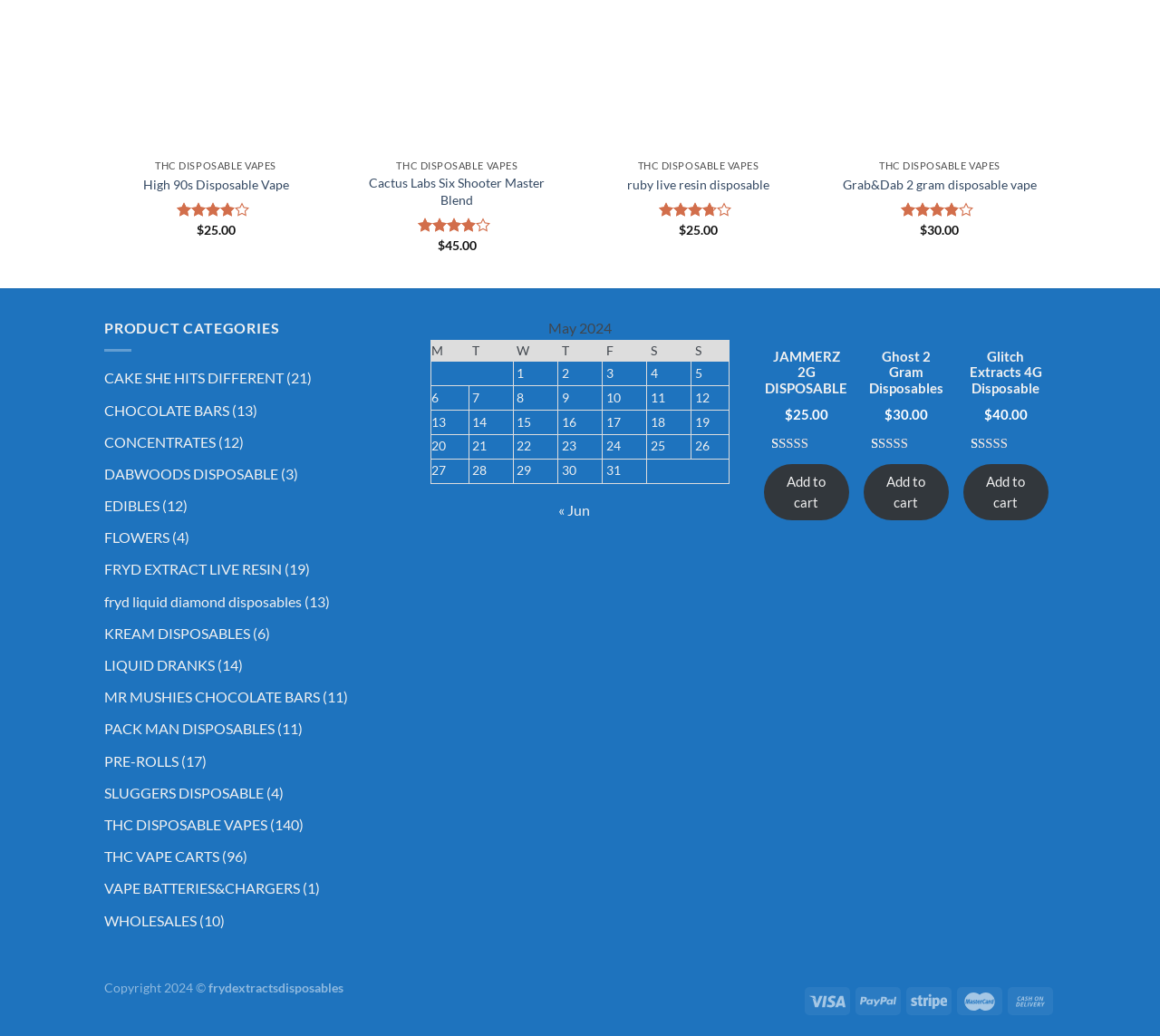Kindly respond to the following question with a single word or a brief phrase: 
What day of the week is May 1, 2024?

Wednesday